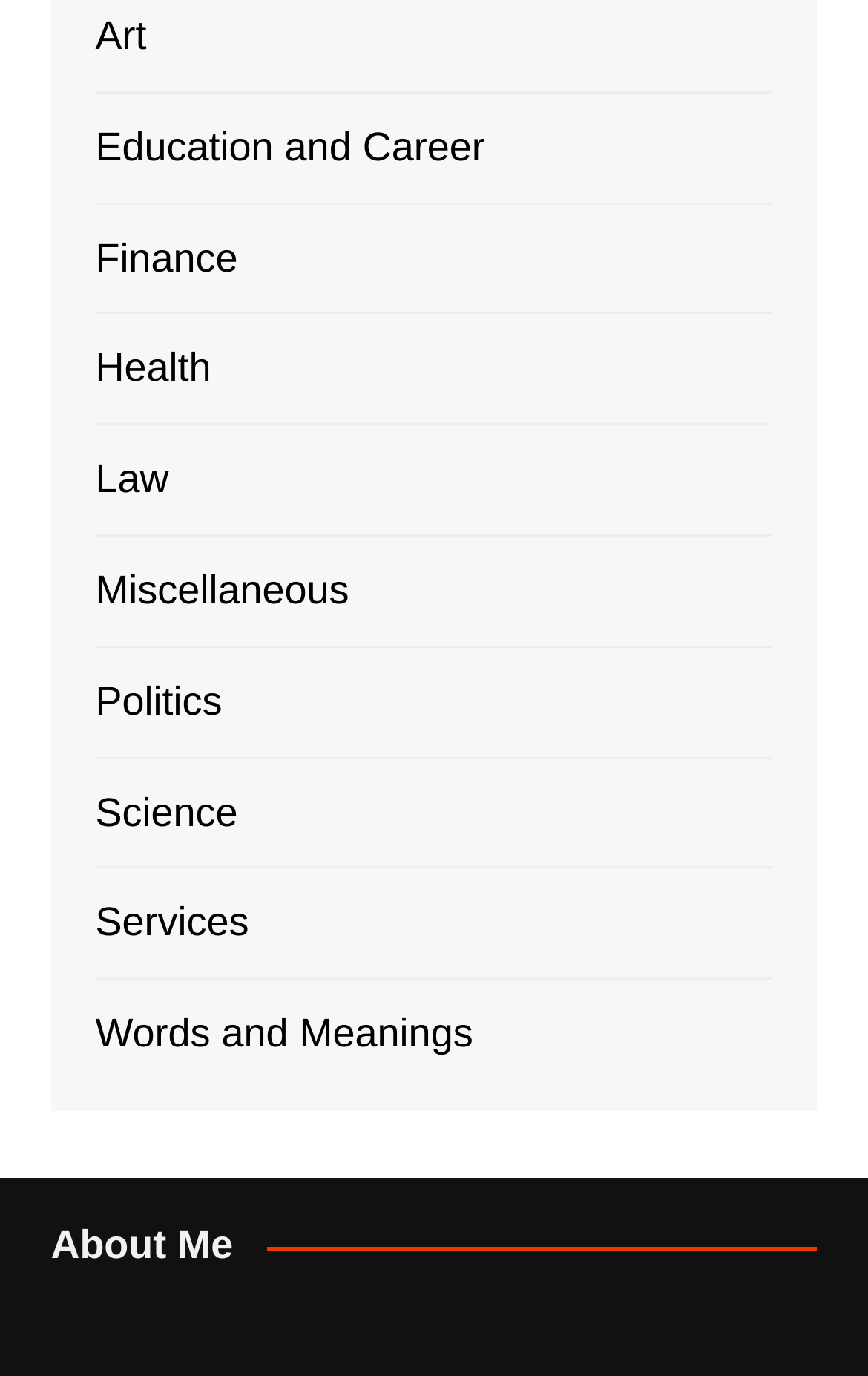Identify the bounding box coordinates for the element you need to click to achieve the following task: "explore Finance". Provide the bounding box coordinates as four float numbers between 0 and 1, in the form [left, top, right, bottom].

[0.11, 0.164, 0.274, 0.211]